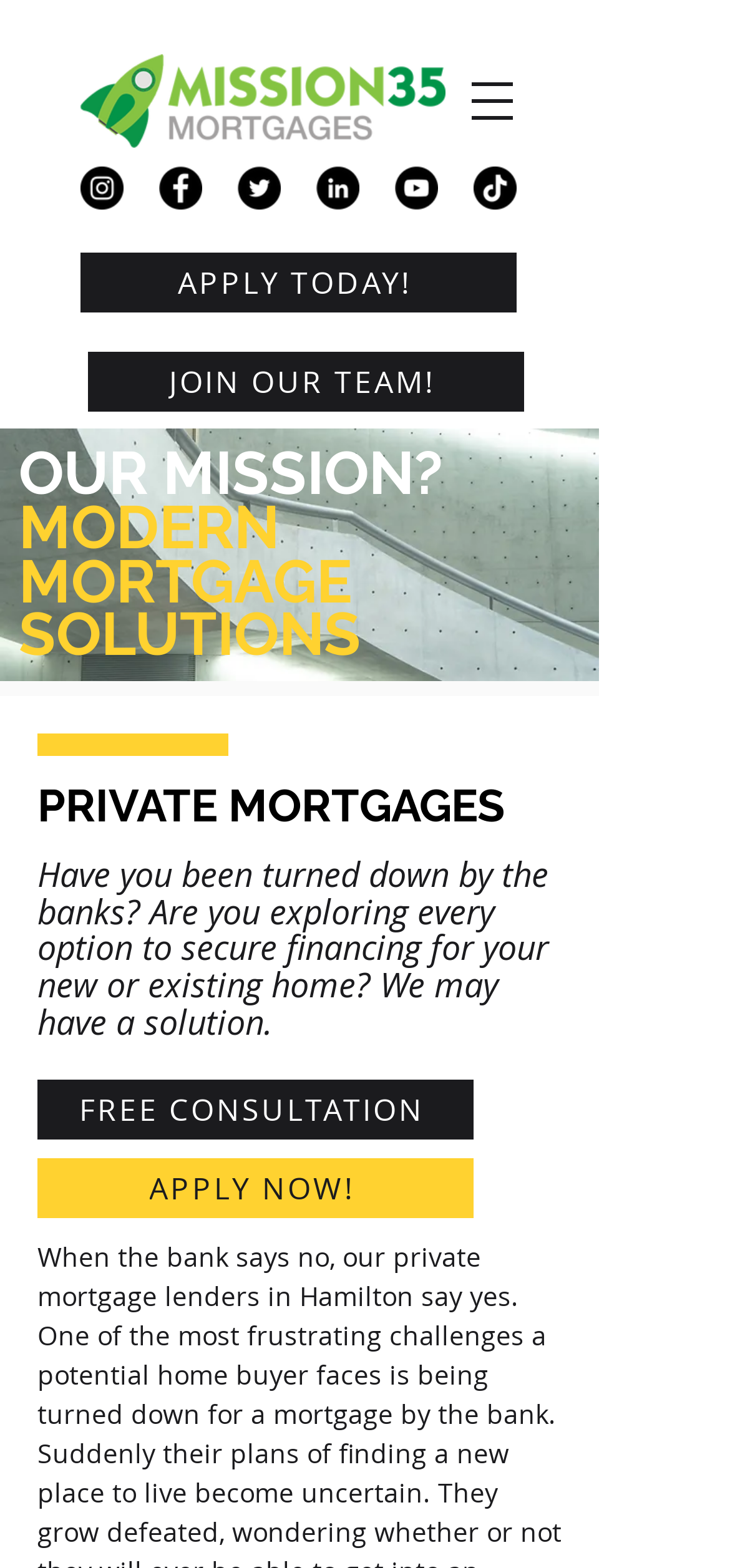By analyzing the image, answer the following question with a detailed response: What is the main service offered by the company?

The webpage mentions 'secure financing for your new or existing home' and 'private mortgage lenders', indicating that the company's main service is providing mortgage financing to individuals.